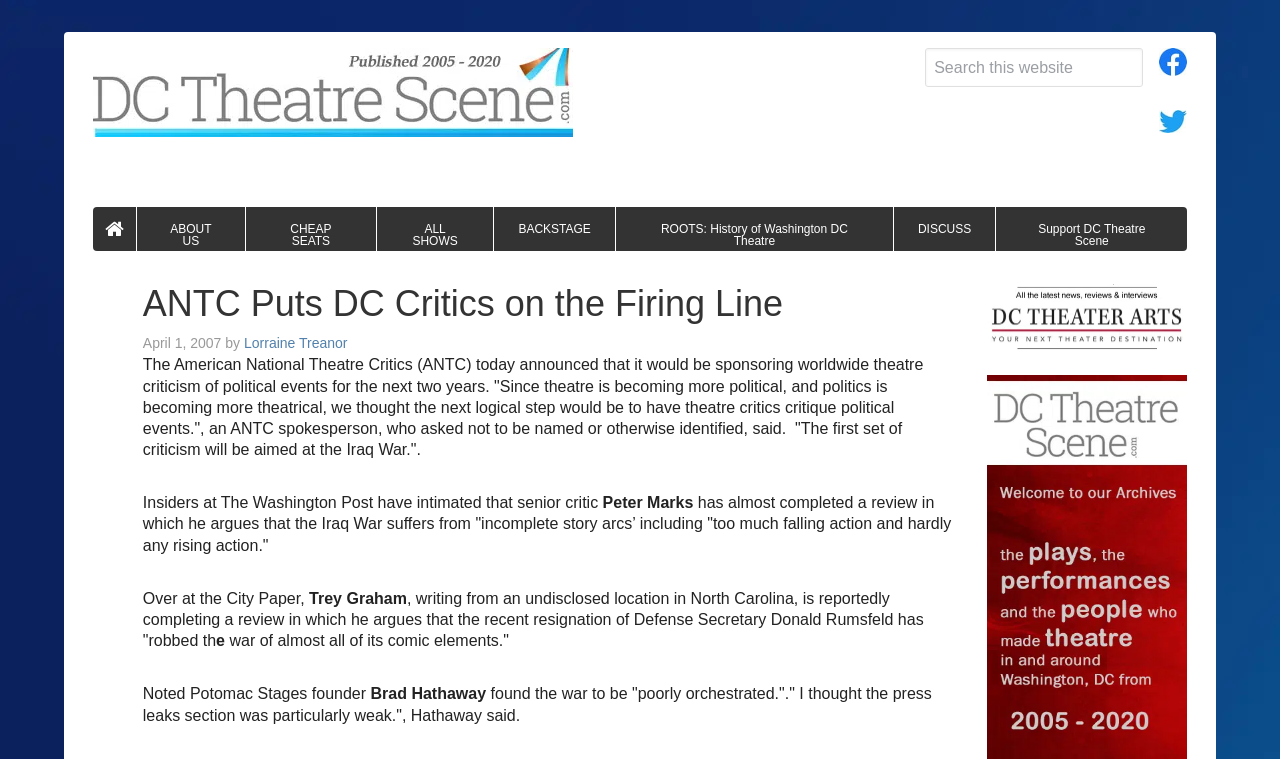What is the first set of criticism aimed at?
Using the picture, provide a one-word or short phrase answer.

The Iraq War